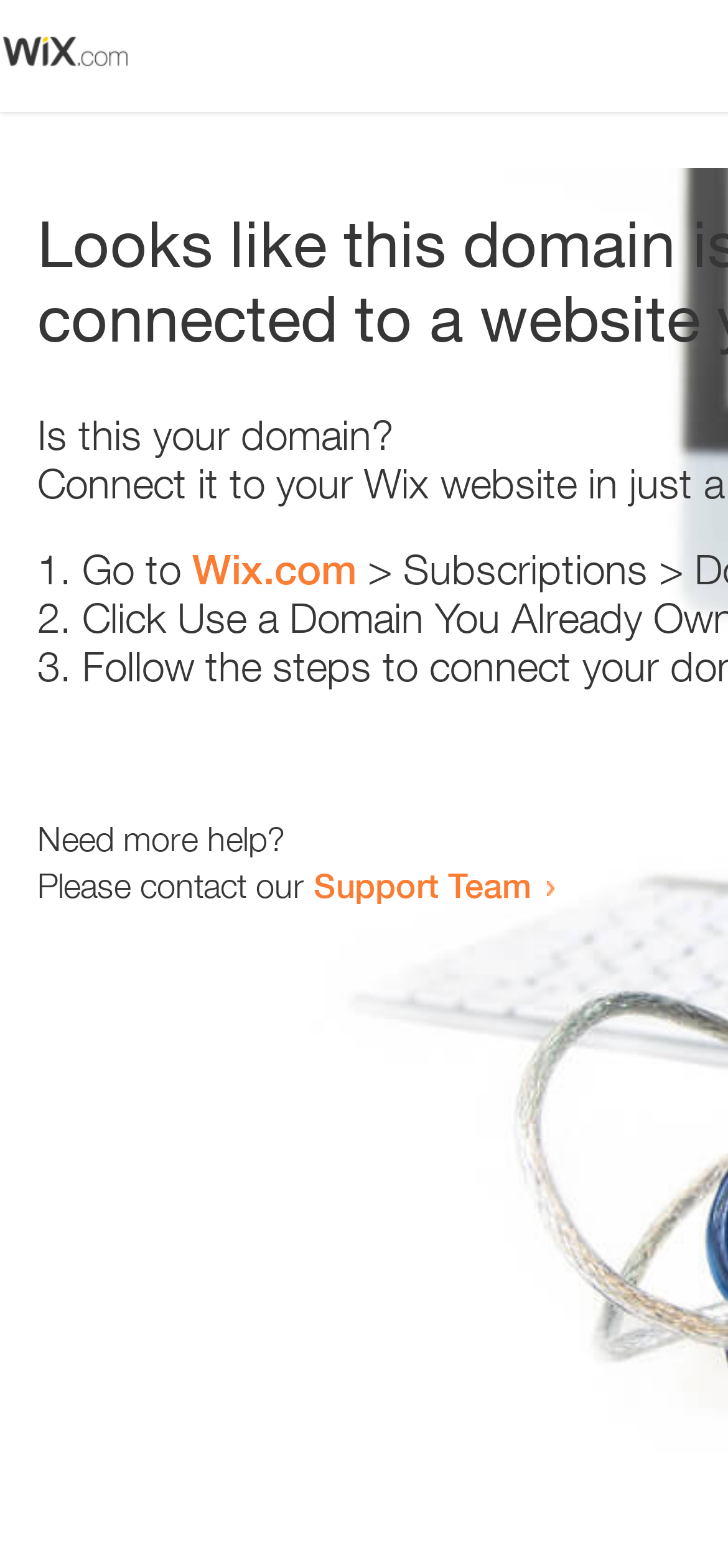Generate a thorough caption that explains the contents of the webpage.

The webpage appears to be an error page, with a small image at the top left corner. Below the image, there is a question "Is this your domain?" in a prominent position. 

To the right of the question, there is a numbered list with three items. The first item starts with "1." and suggests going to "Wix.com". The second item starts with "2." and the third item starts with "3.", but their contents are not specified. 

Below the list, there is a message "Need more help?" followed by a sentence "Please contact our Support Team" with a link to the Support Team.